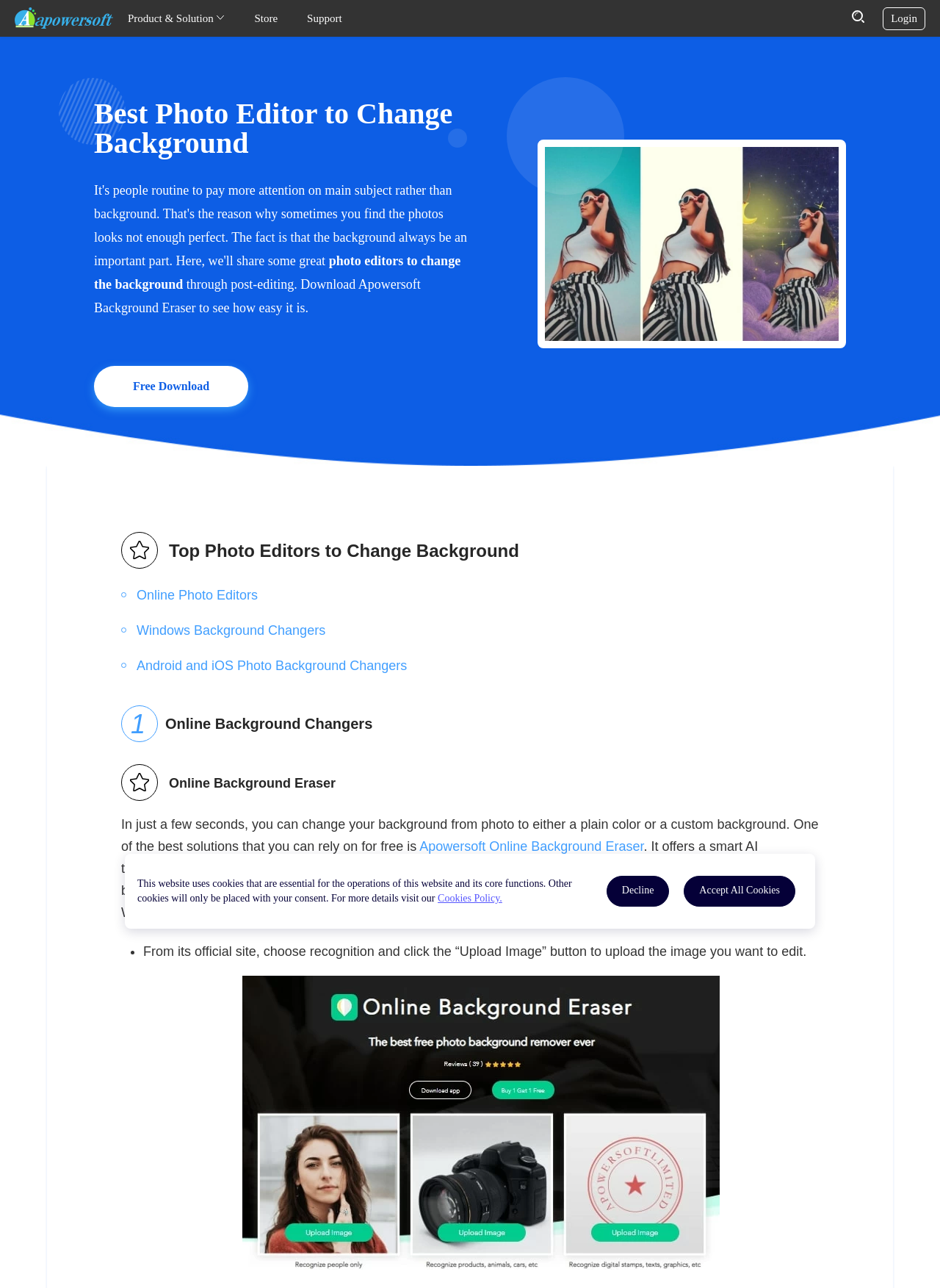What other editing functions are available in Apowersoft Online Background Eraser?
By examining the image, provide a one-word or phrase answer.

Crop, rotate, duplicate, resize